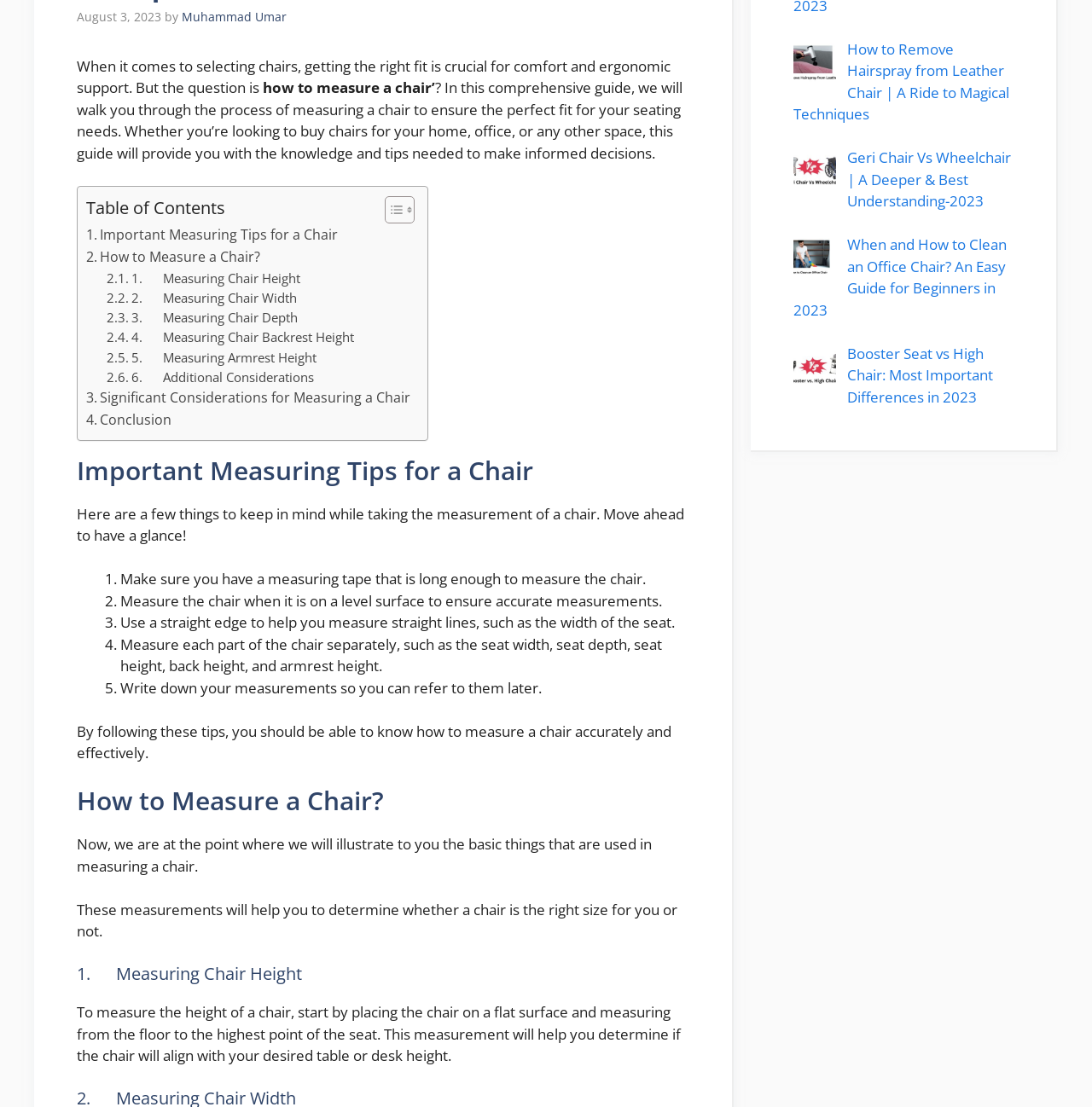Based on the description "3. Measuring Chair Depth", find the bounding box of the specified UI element.

[0.098, 0.278, 0.273, 0.296]